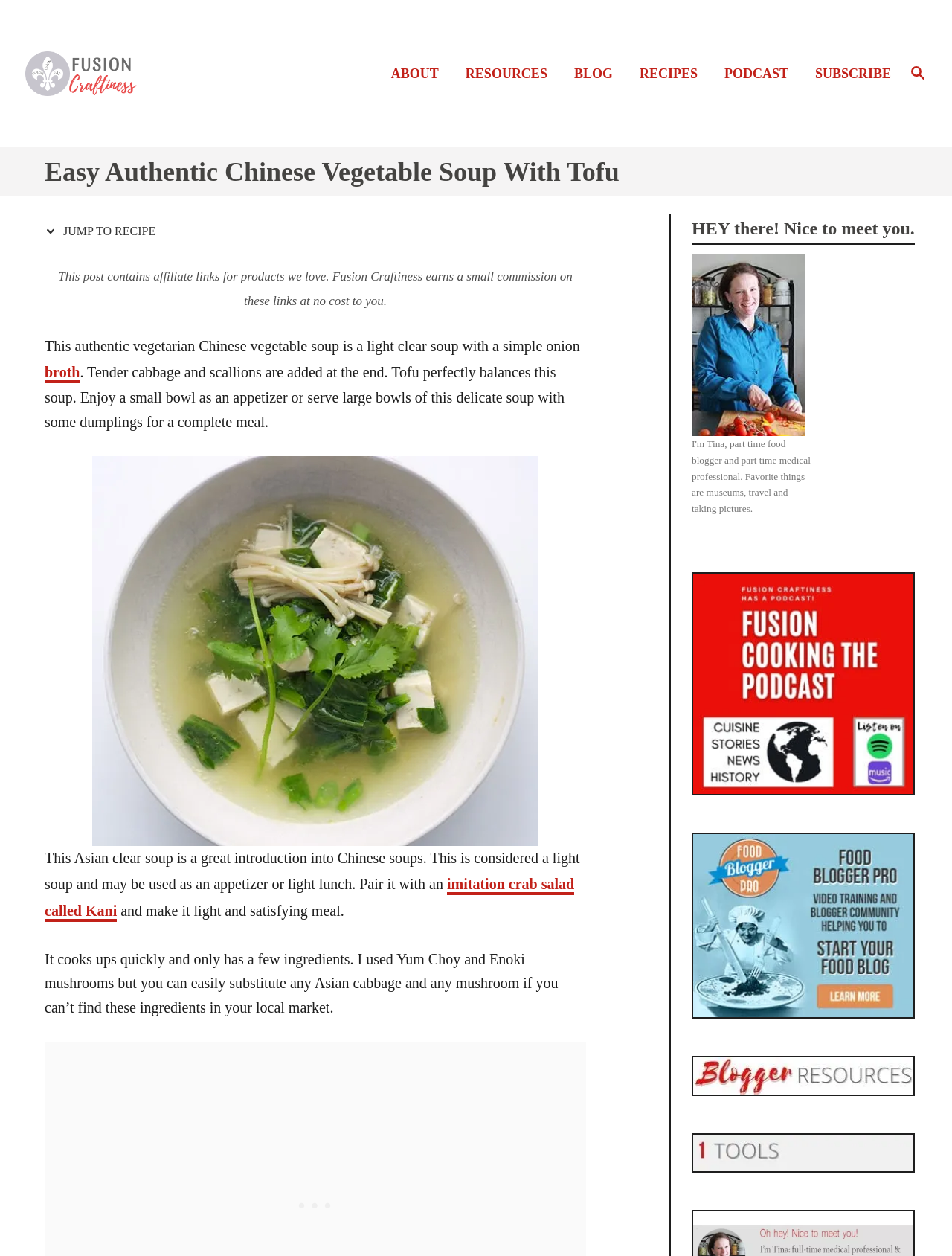Based on the image, provide a detailed response to the question:
What is the name of the website?

I determined the name of the website by looking at the link element with the text 'fusion craftiness' which is located at the top left corner of the webpage.